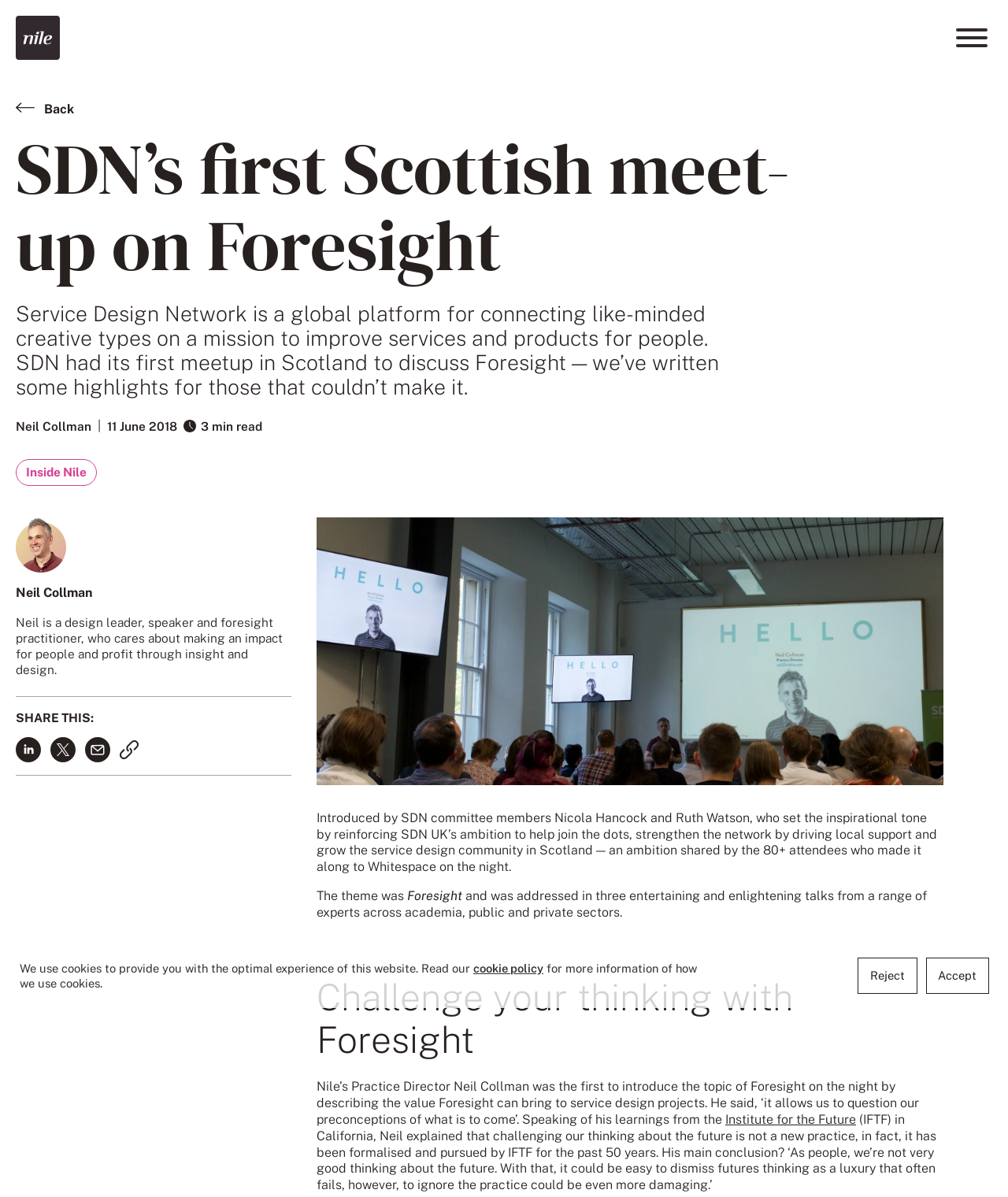Please specify the bounding box coordinates of the clickable region to carry out the following instruction: "Read more about Neil Collman". The coordinates should be four float numbers between 0 and 1, in the format [left, top, right, bottom].

[0.016, 0.35, 0.091, 0.363]